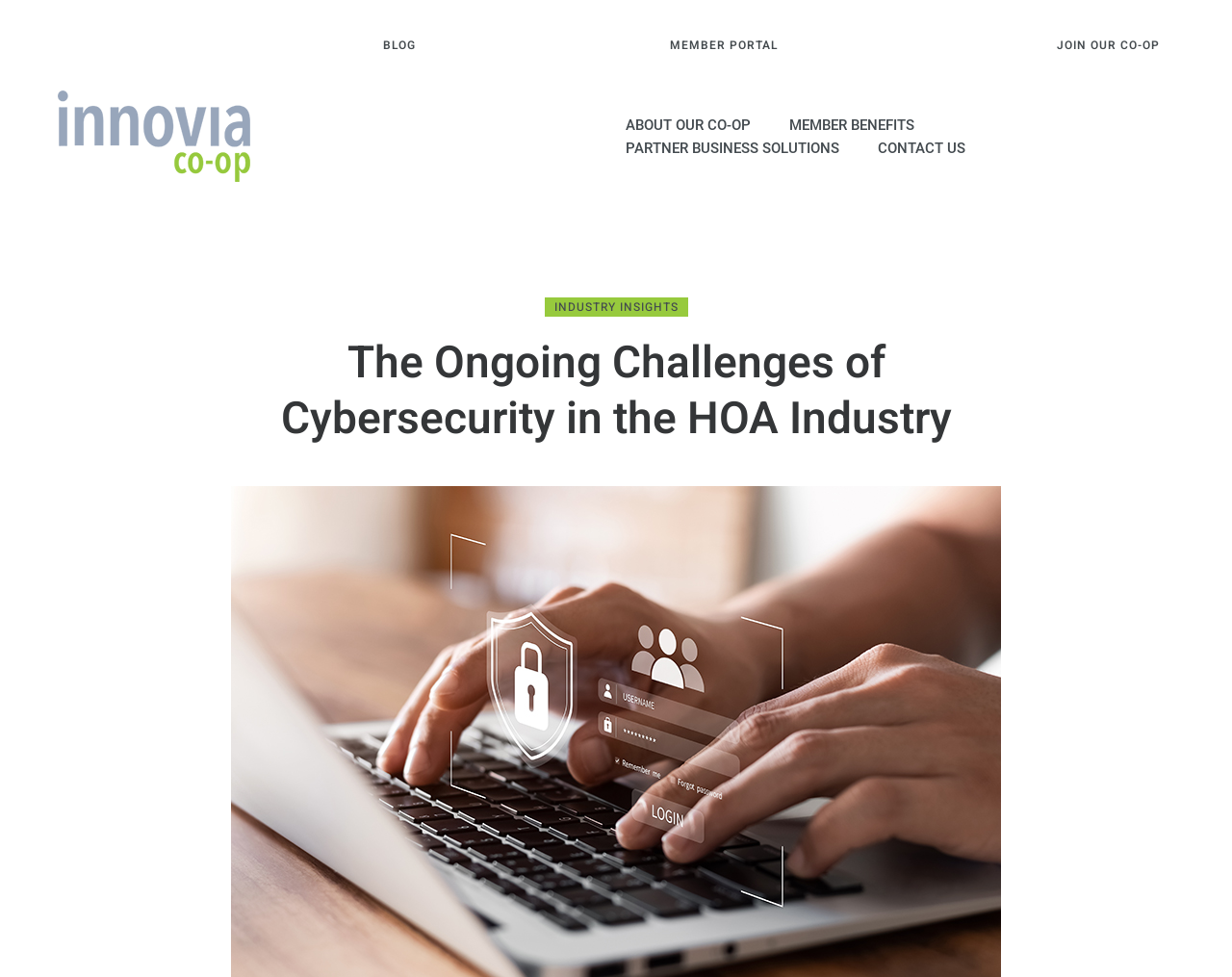Determine the bounding box coordinates of the region I should click to achieve the following instruction: "learn about our co-op". Ensure the bounding box coordinates are four float numbers between 0 and 1, i.e., [left, top, right, bottom].

[0.5, 0.109, 0.617, 0.146]